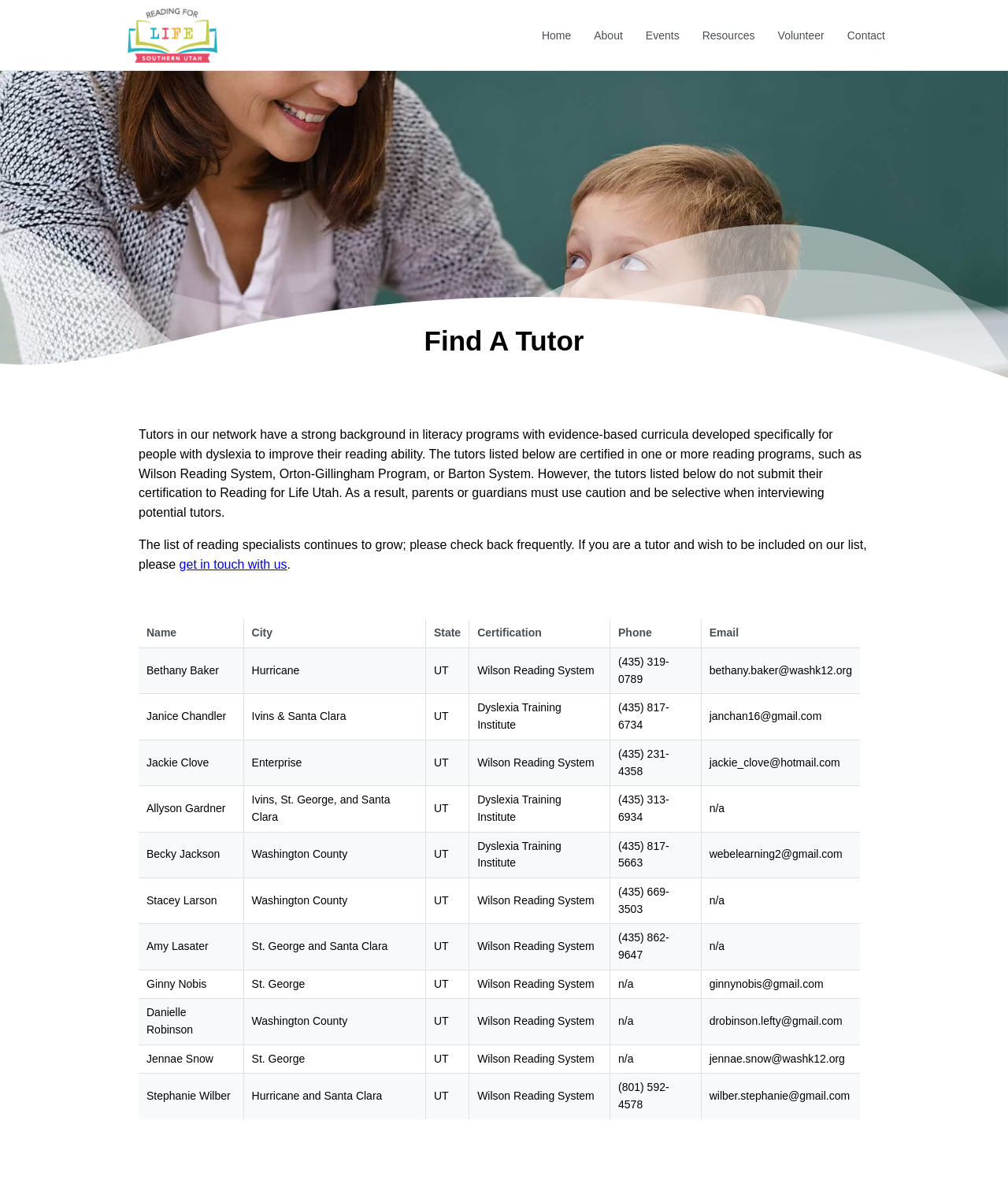What is the certification of Bethany Baker?
Give a detailed explanation using the information visible in the image.

I looked at the table and found the row corresponding to Bethany Baker, then checked the certification column to find the answer.